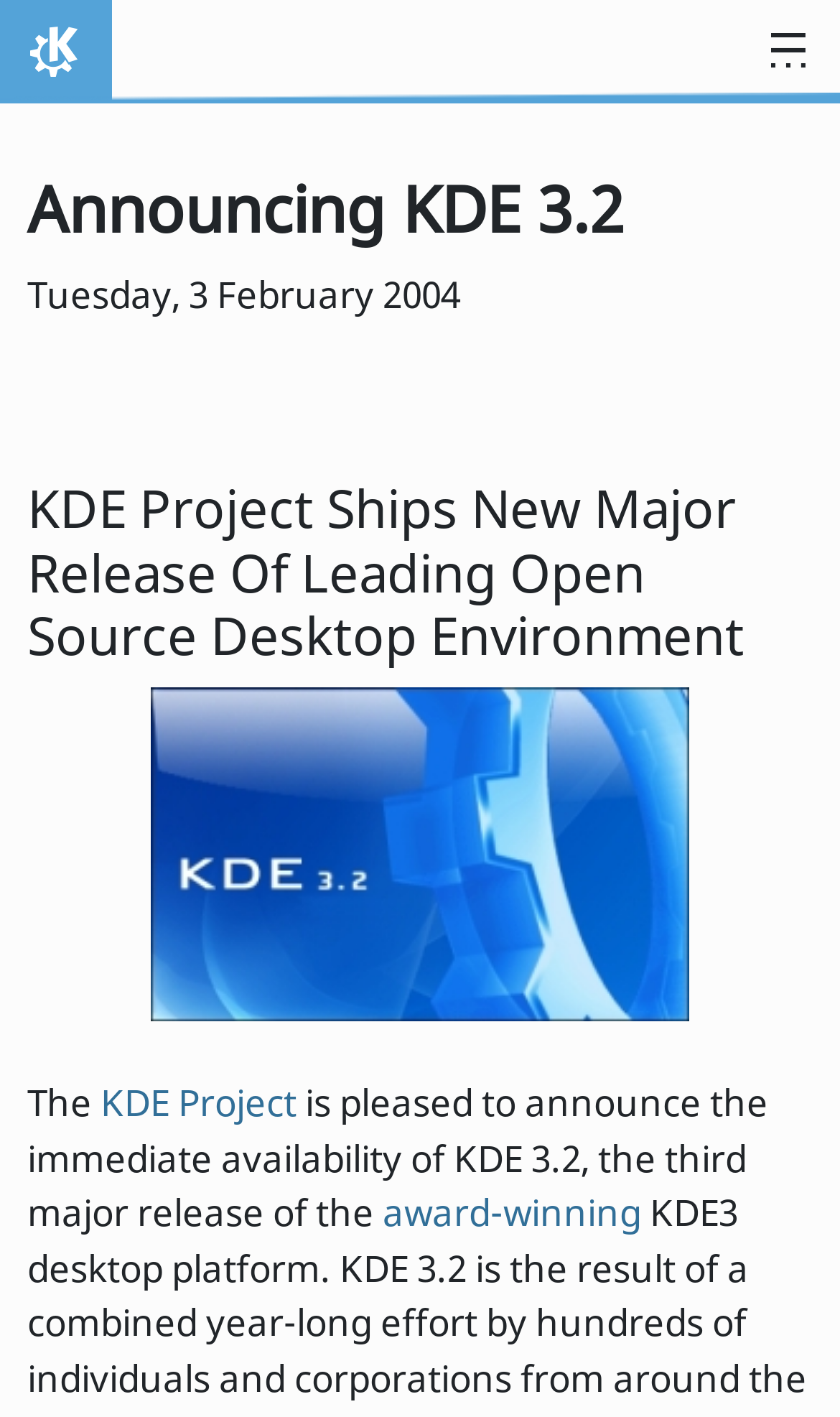From the image, can you give a detailed response to the question below:
How many links are there in the navigation bar?

I found the number of links in the navigation bar by looking at the link elements that are children of the button element with the text 'Toggle navigation'. There are two link elements, one with the text 'K Home' and another with the text 'Splash'.